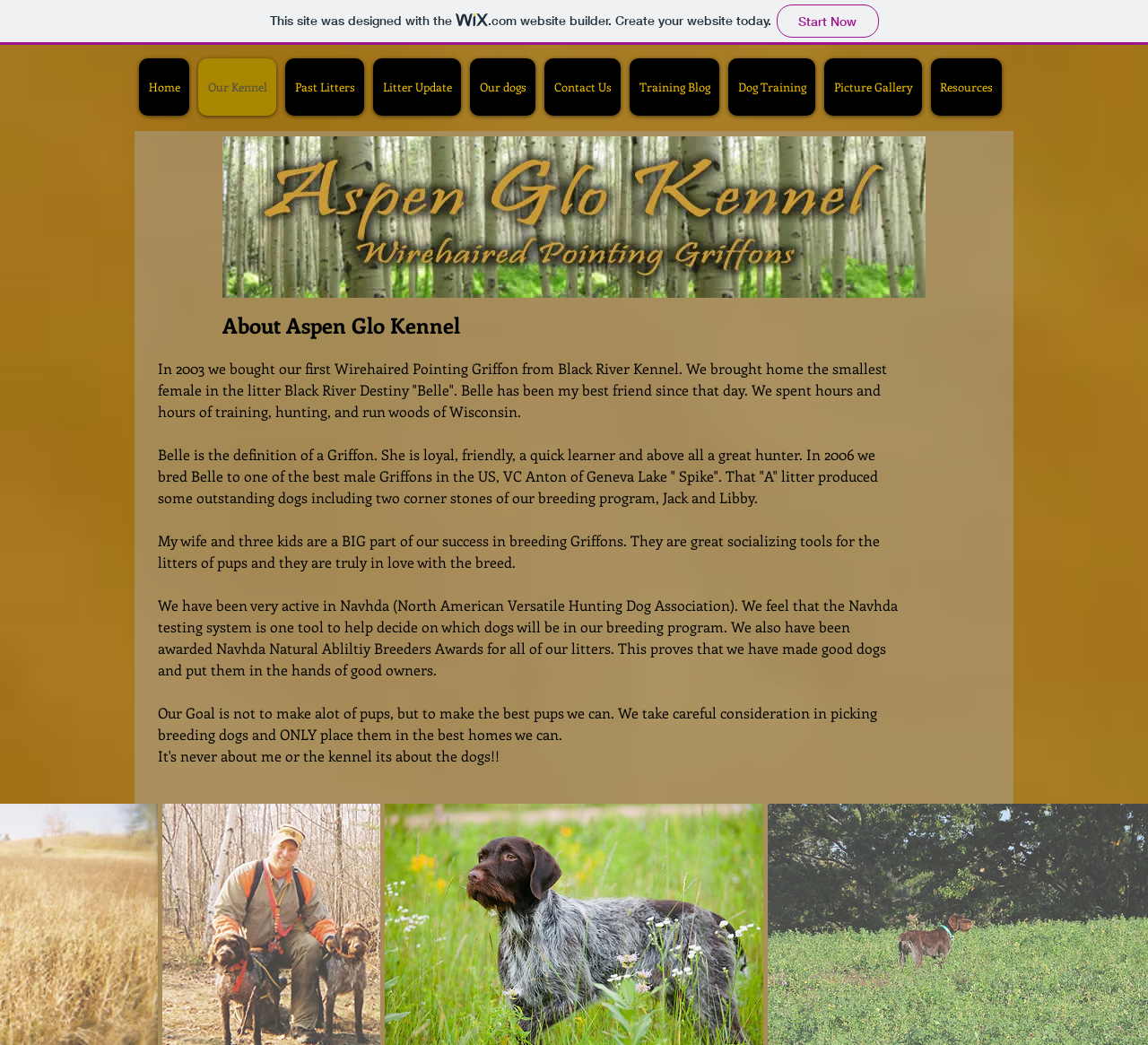Use a single word or phrase to answer this question: 
What organization is mentioned in the webpage?

Navhda